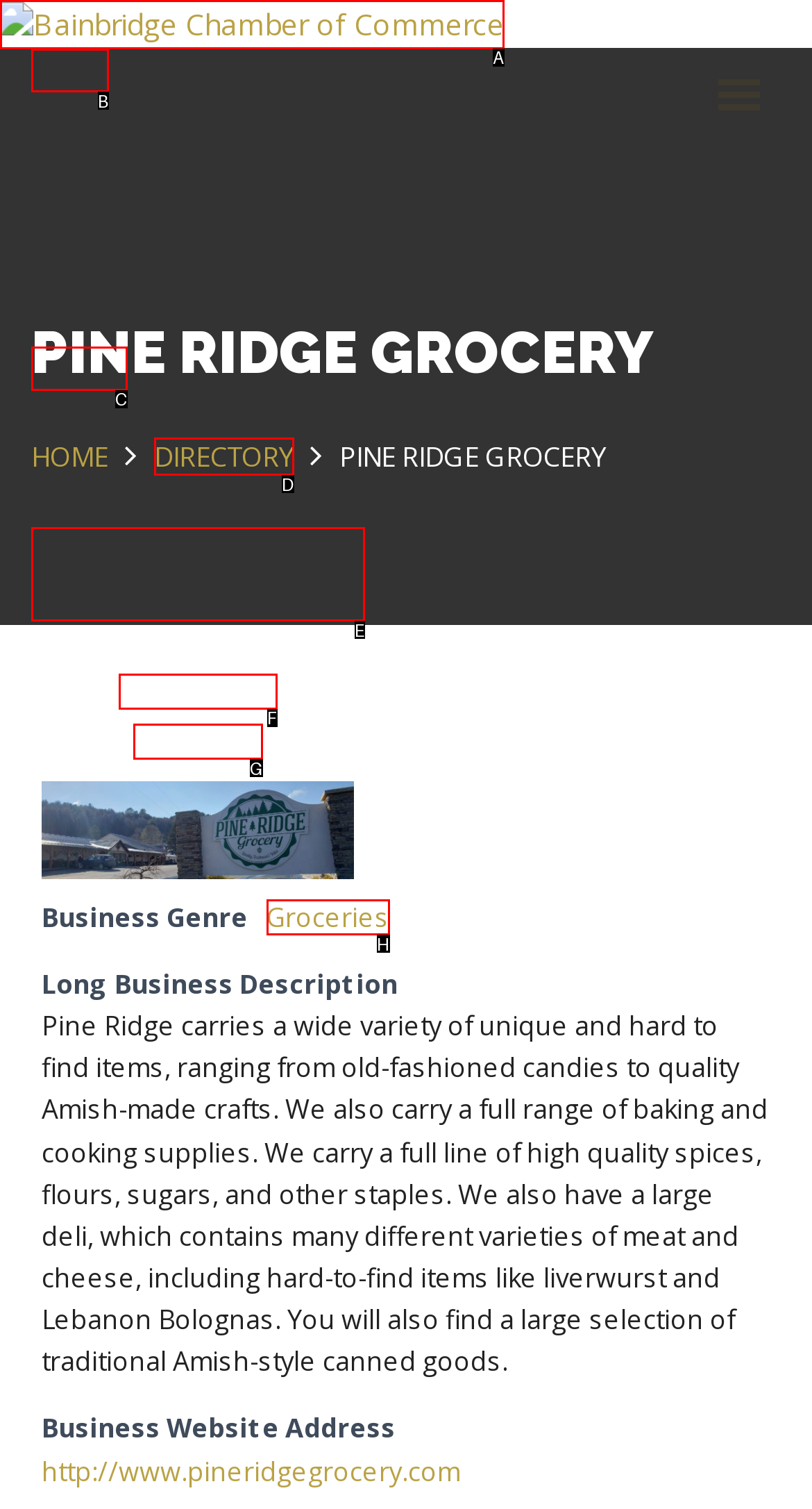From the description: Get in Touch, select the HTML element that fits best. Reply with the letter of the appropriate option.

E